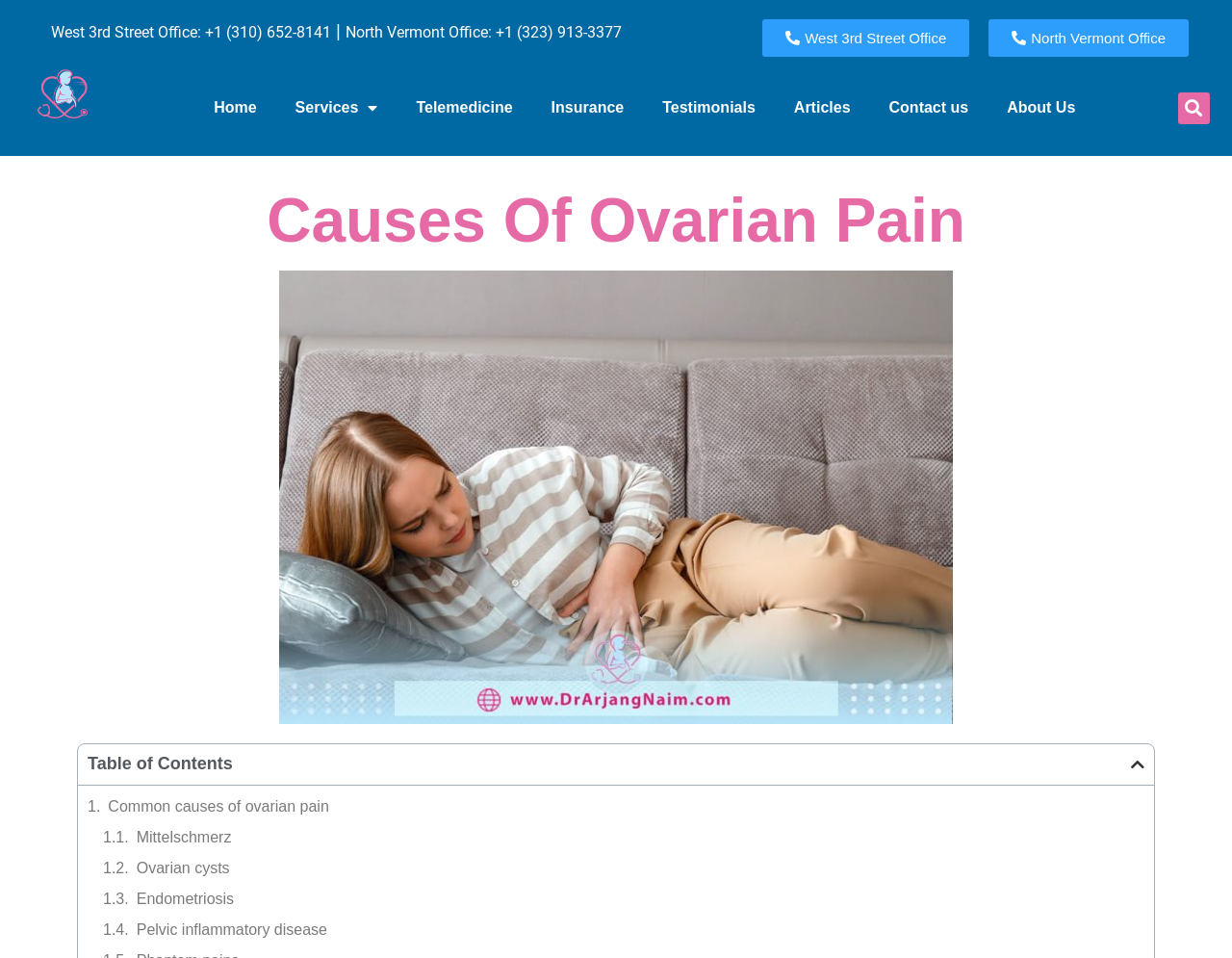Select the bounding box coordinates of the element I need to click to carry out the following instruction: "Contact us".

[0.706, 0.089, 0.802, 0.136]